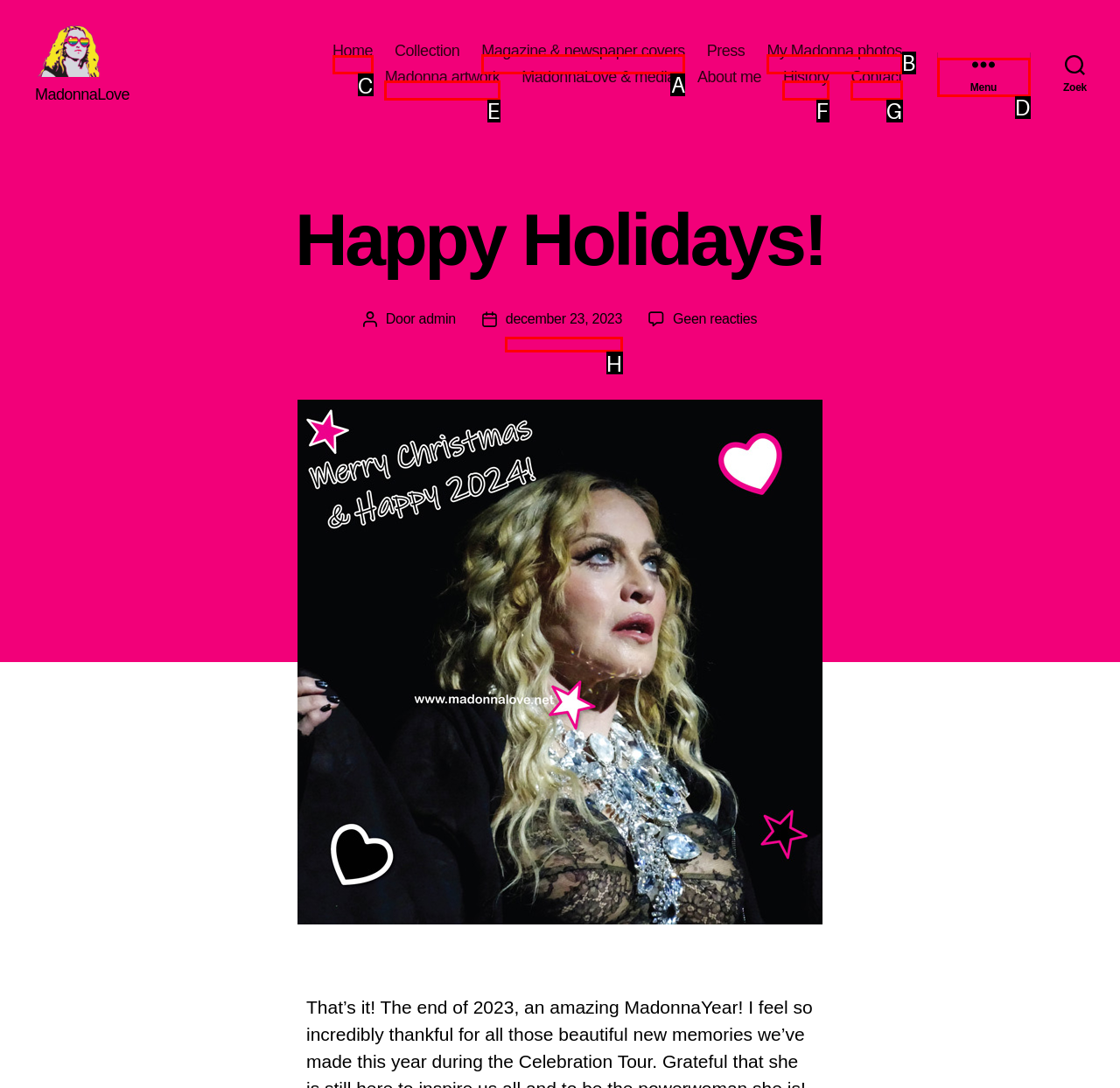Point out the UI element to be clicked for this instruction: Click the Home link. Provide the answer as the letter of the chosen element.

C